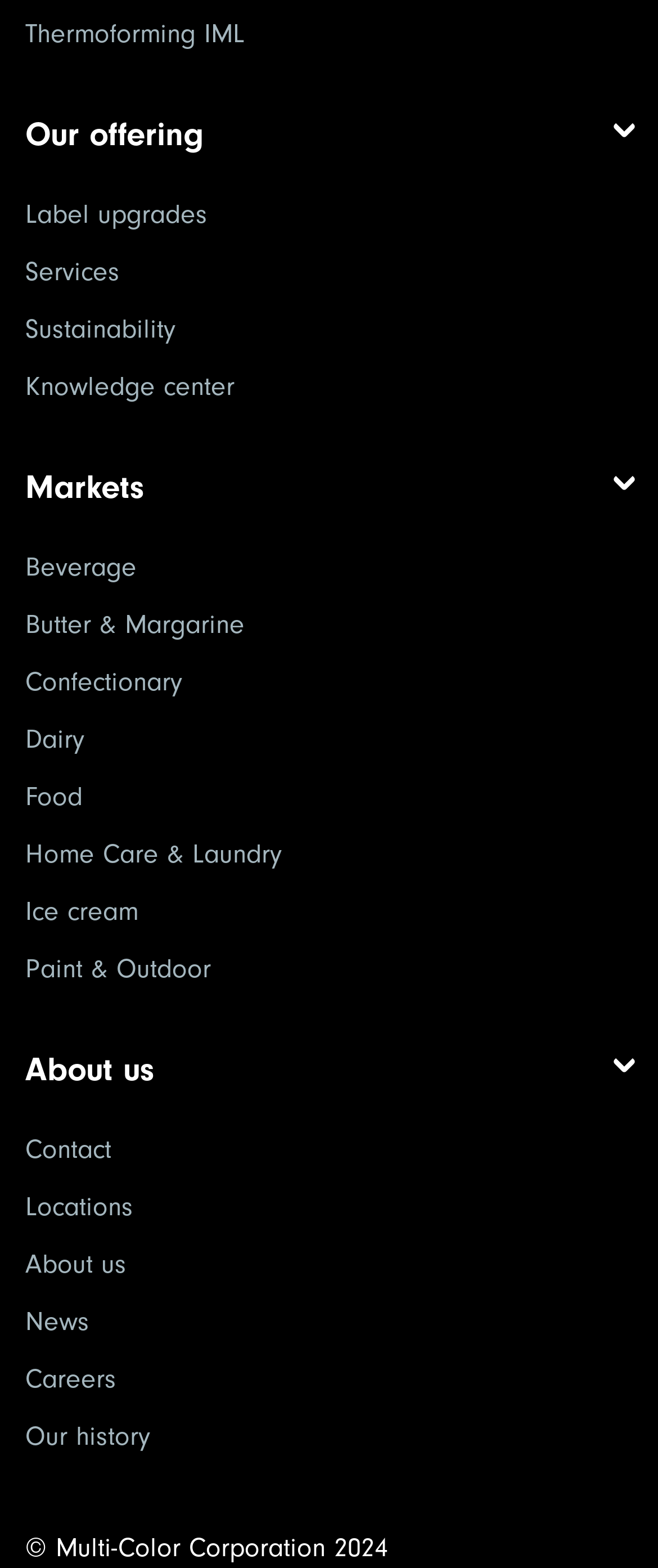Give the bounding box coordinates for the element described by: "Butter & Margarine".

[0.038, 0.389, 0.372, 0.408]